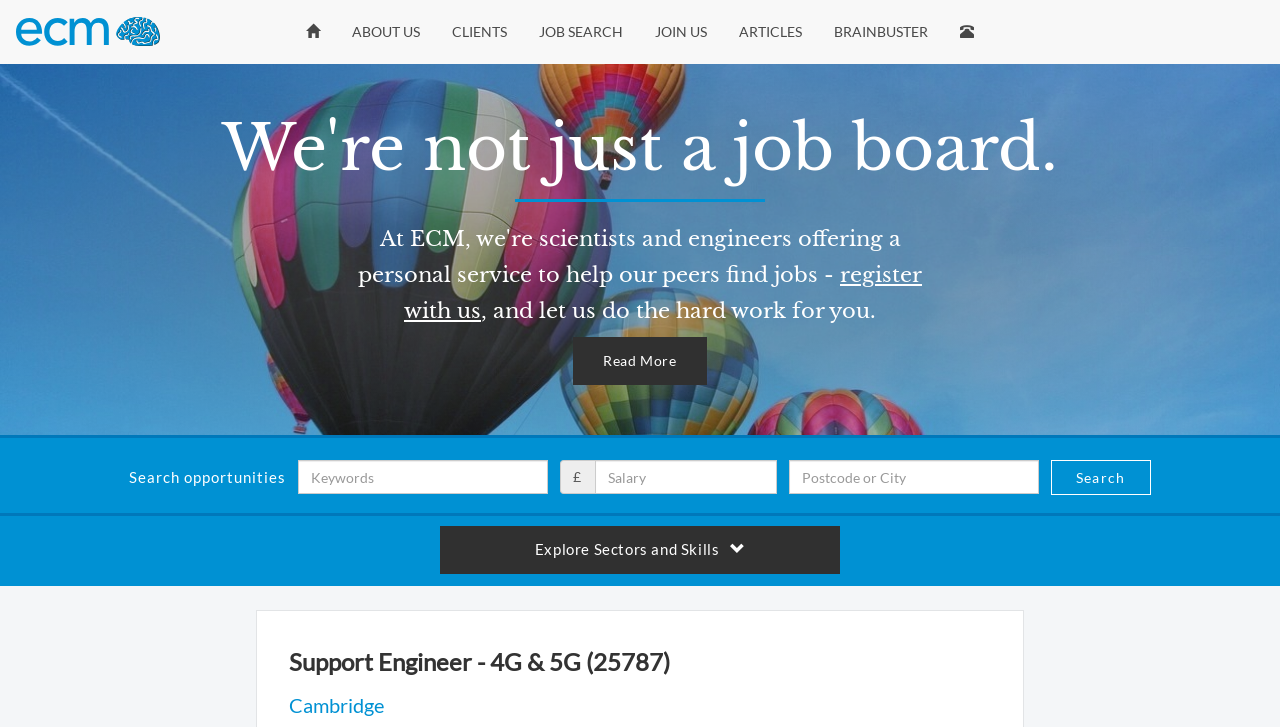Generate the text of the webpage's primary heading.

Support Engineer - 4G & 5G (25787)